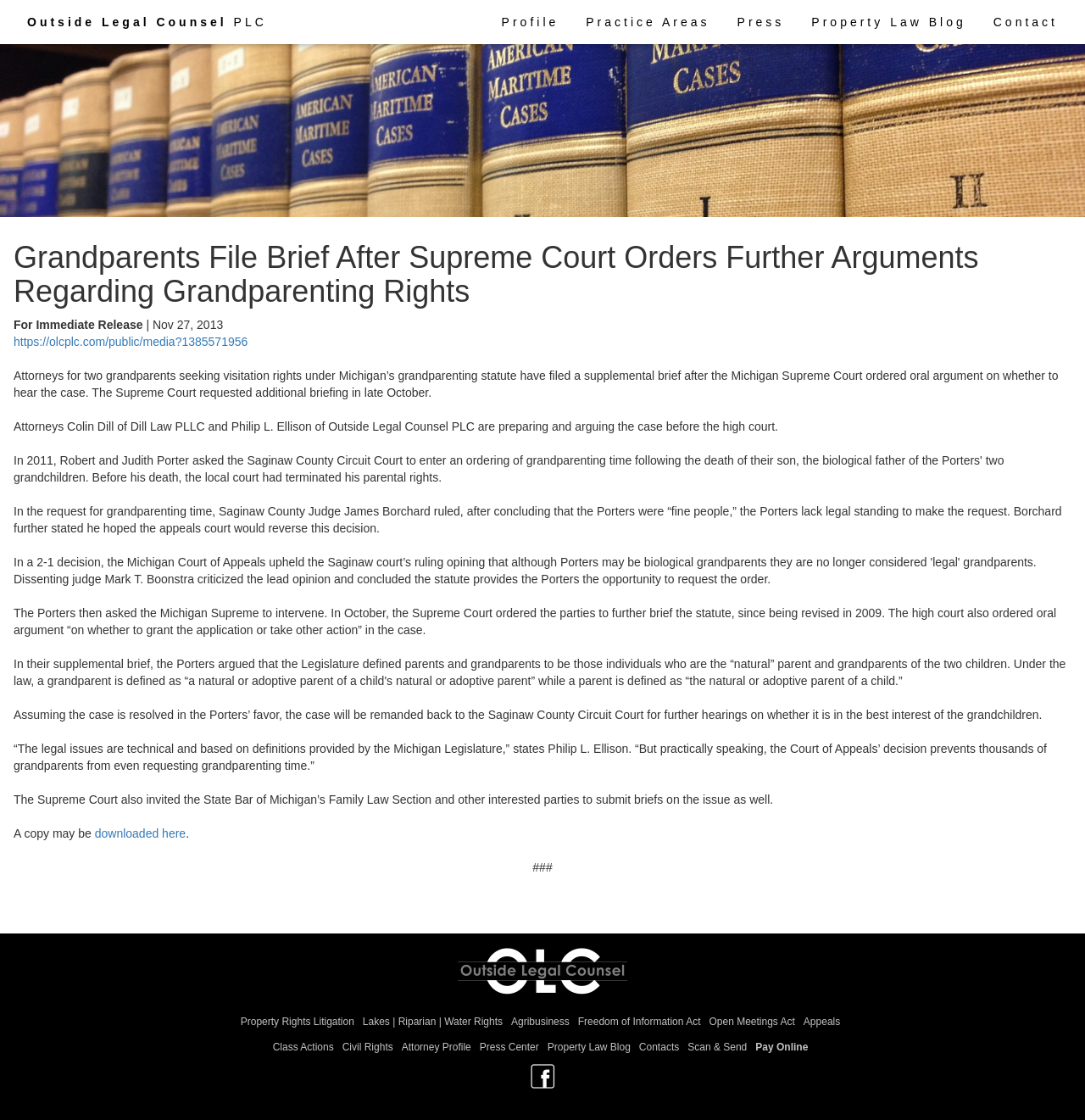For the given element description Property Law Blog, determine the bounding box coordinates of the UI element. The coordinates should follow the format (top-left x, top-left y, bottom-right x, bottom-right y) and be within the range of 0 to 1.

[0.735, 0.006, 0.903, 0.033]